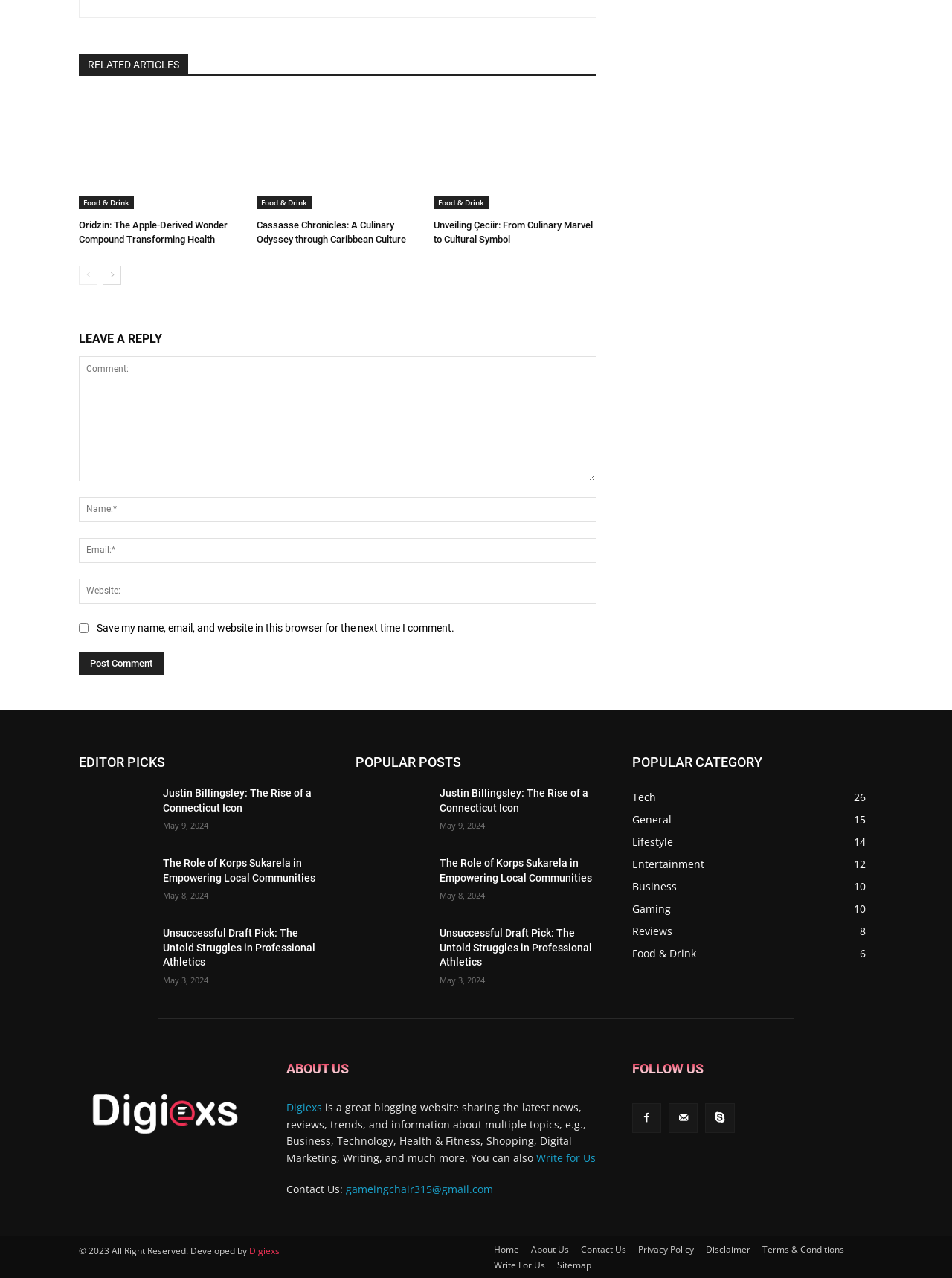With reference to the image, please provide a detailed answer to the following question: How many links are there under 'RELATED ARTICLES'?

I counted the number of links under the 'RELATED ARTICLES' section, which are 'Oridzin: The Apple-Derived Wonder Compound Transforming Health', 'Cassasse Chronicles: A Culinary Odyssey through Caribbean Culture', and 'Unveiling Çeciir: From Culinary Marvel to Cultural Symbol', so there are 3 links in total.